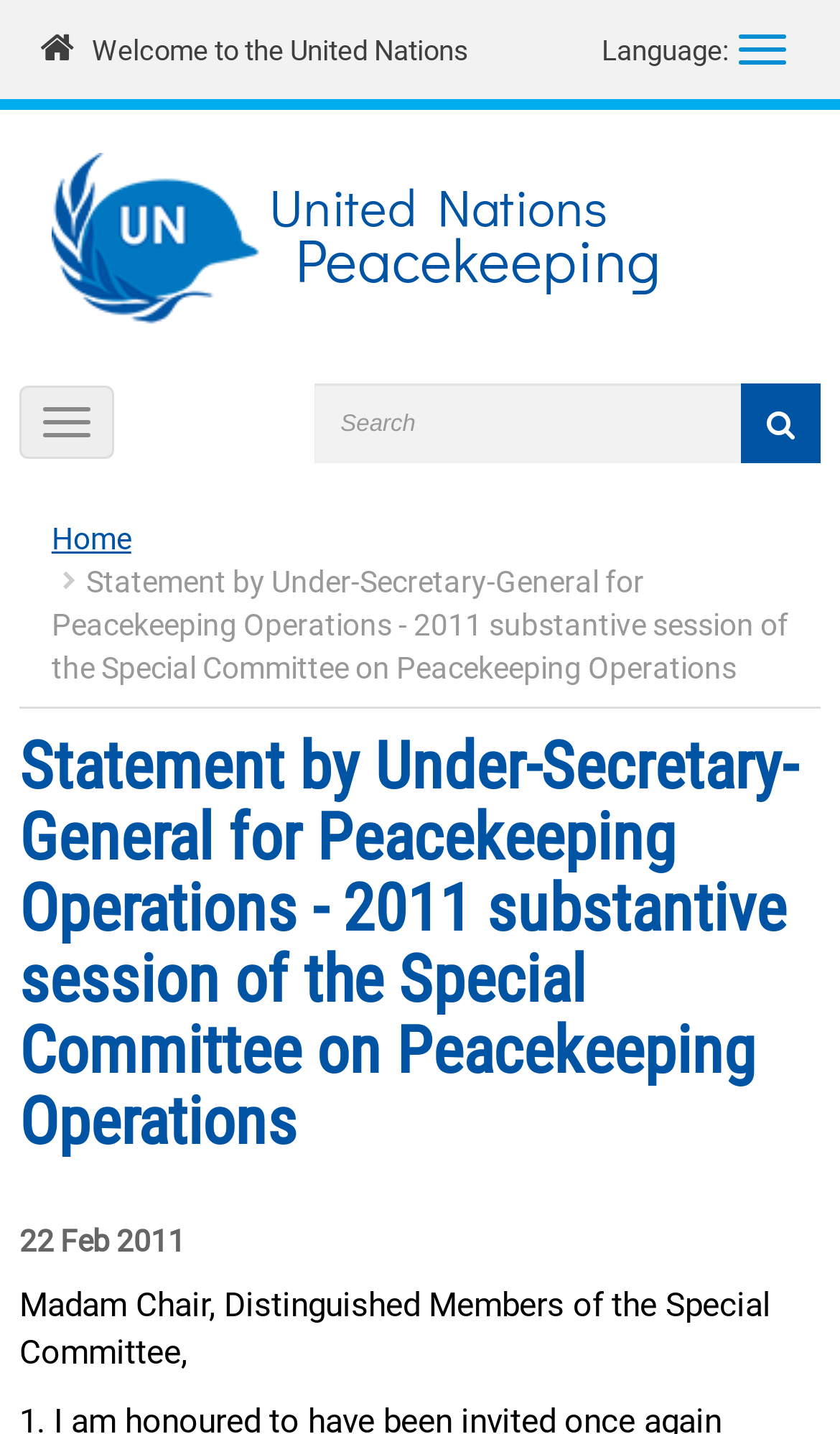Locate the bounding box coordinates of the clickable area needed to fulfill the instruction: "visit Facebook page".

None